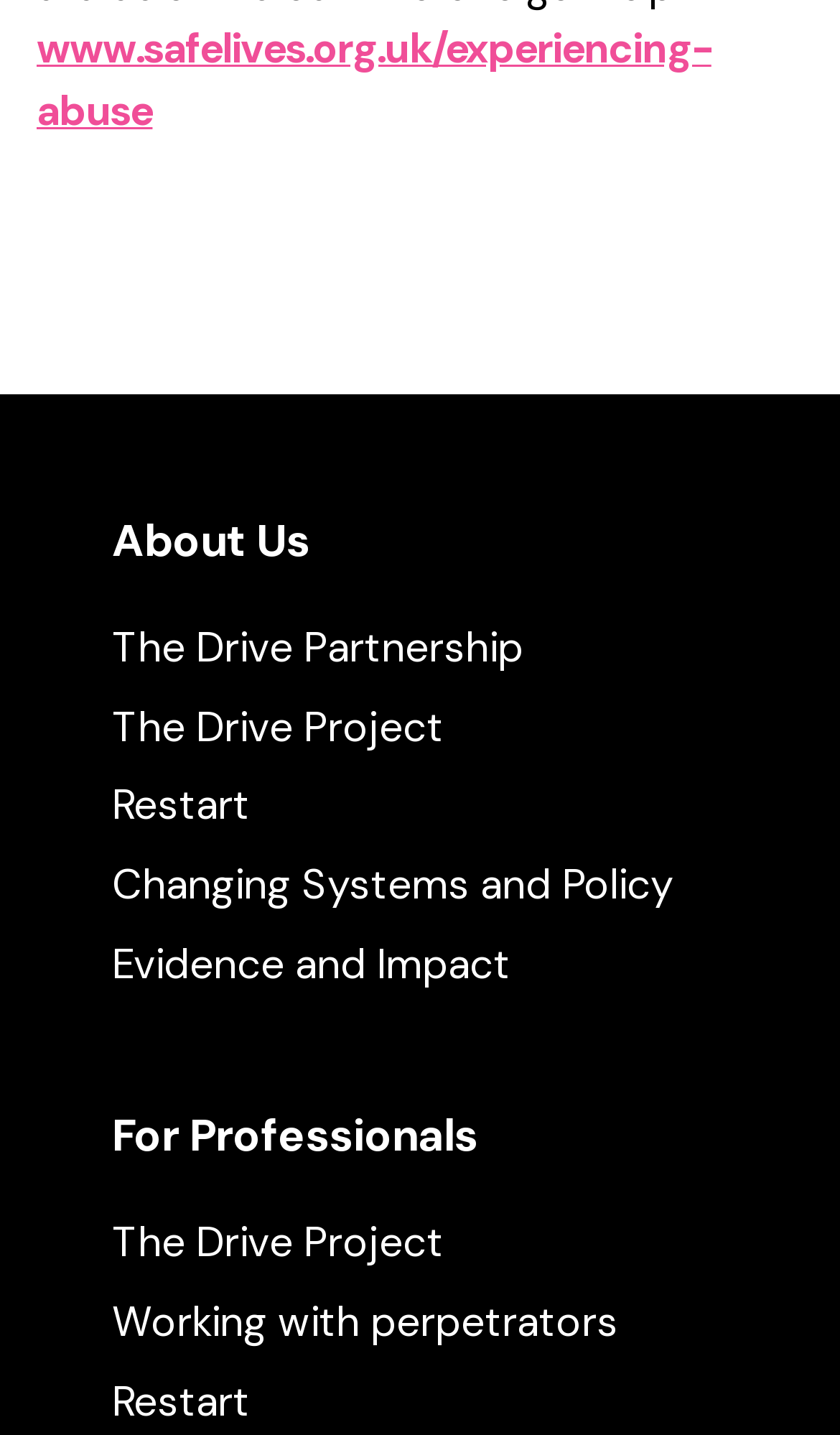Kindly determine the bounding box coordinates for the area that needs to be clicked to execute this instruction: "Learn more about India CSR".

None